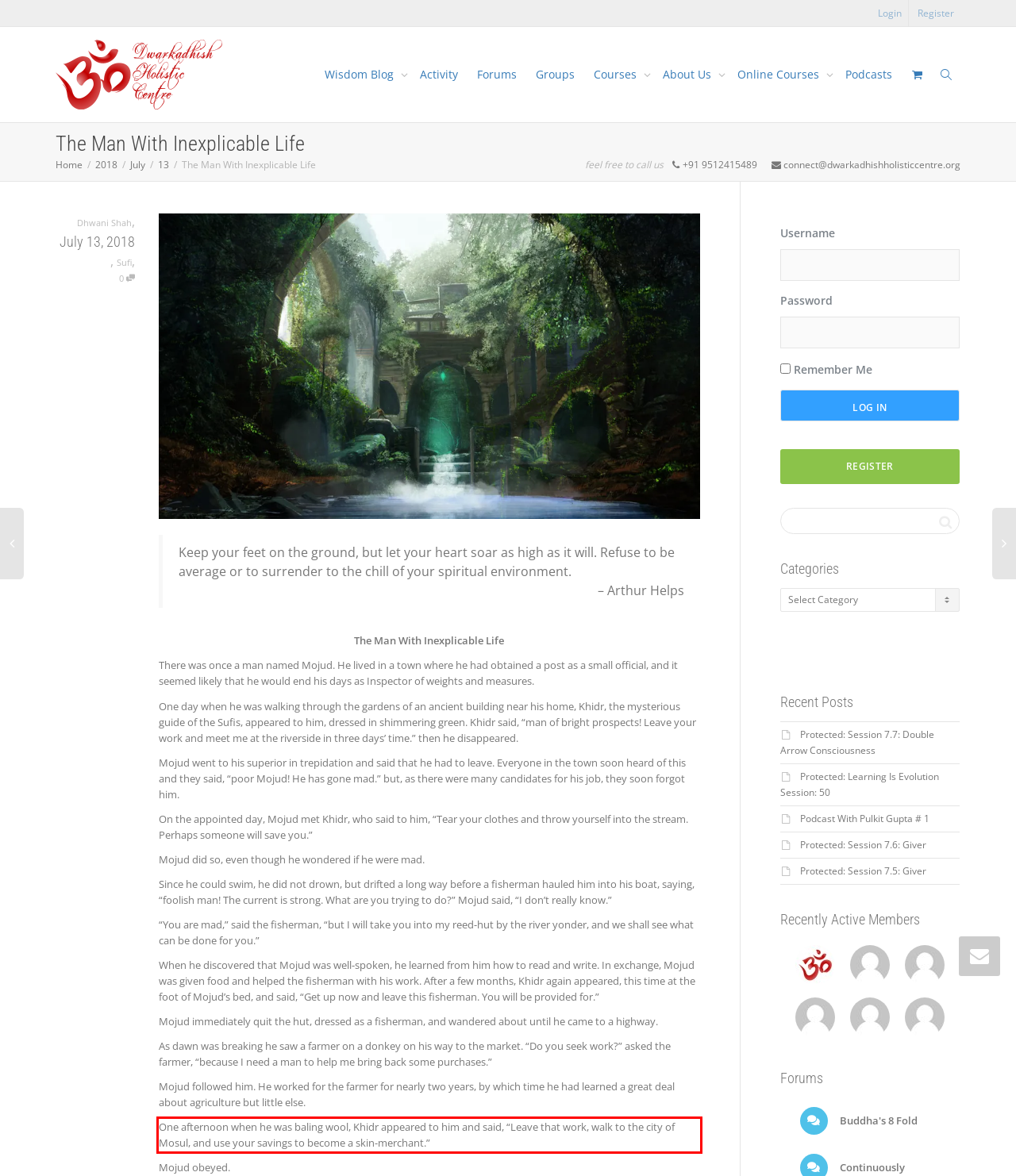Extract and provide the text found inside the red rectangle in the screenshot of the webpage.

One afternoon when he was baling wool, Khidr appeared to him and said, “Leave that work, walk to the city of Mosul, and use your savings to become a skin-merchant.”